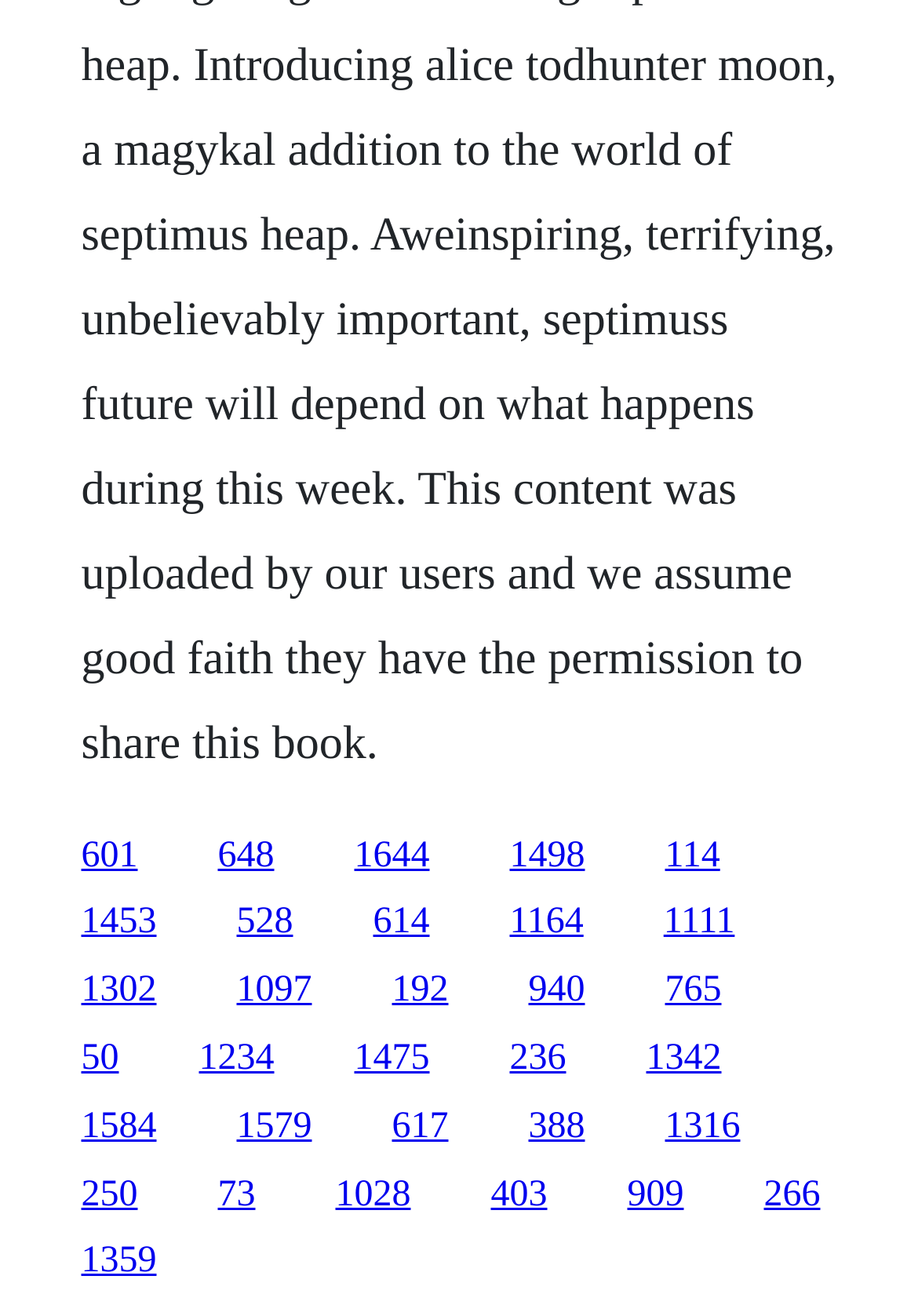Could you provide the bounding box coordinates for the portion of the screen to click to complete this instruction: "go to the last link on the second row"?

[0.723, 0.686, 0.8, 0.716]